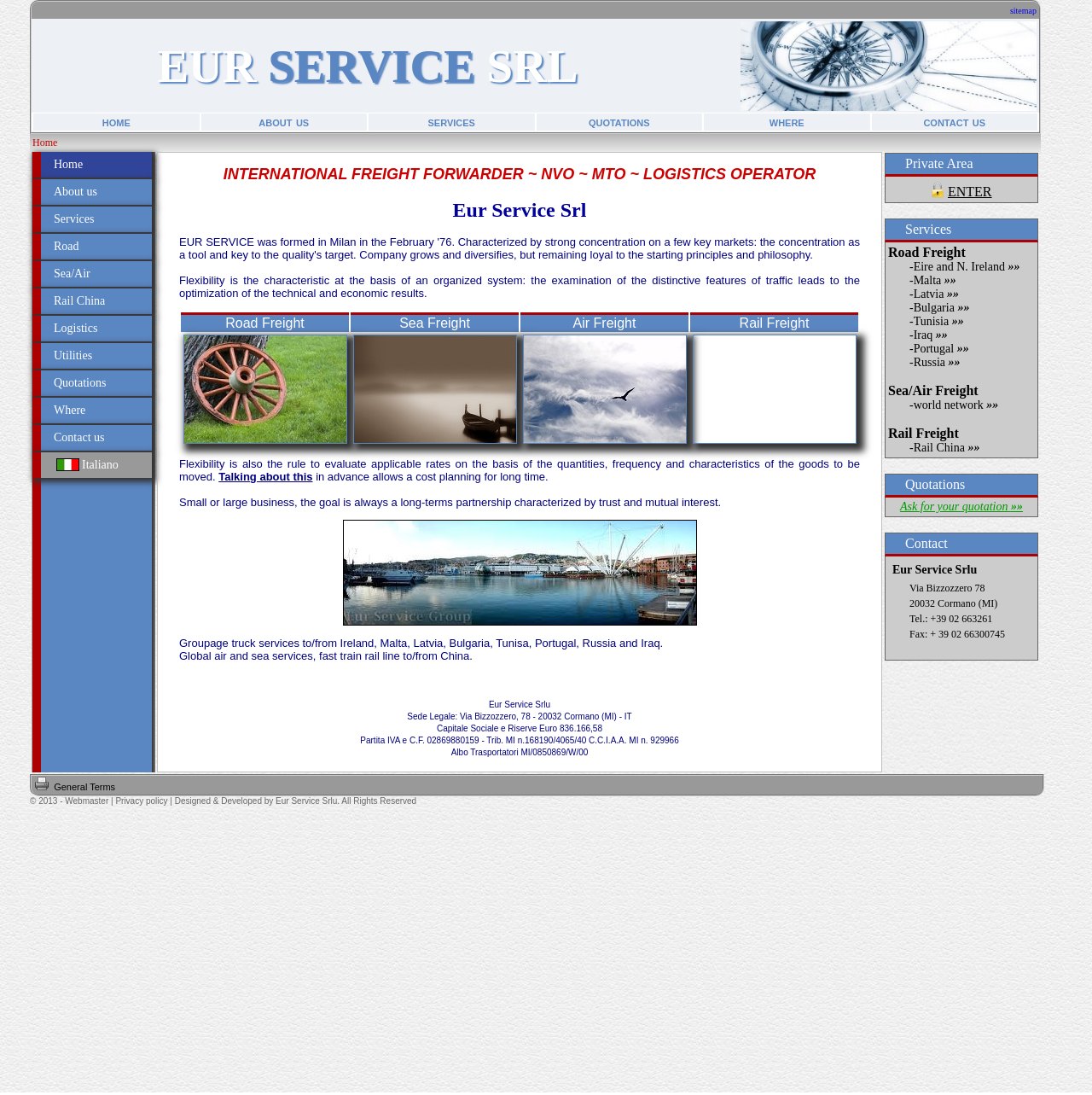Please determine the bounding box coordinates of the element's region to click in order to carry out the following instruction: "contact 'us'". The coordinates should be four float numbers between 0 and 1, i.e., [left, top, right, bottom].

[0.846, 0.104, 0.902, 0.118]